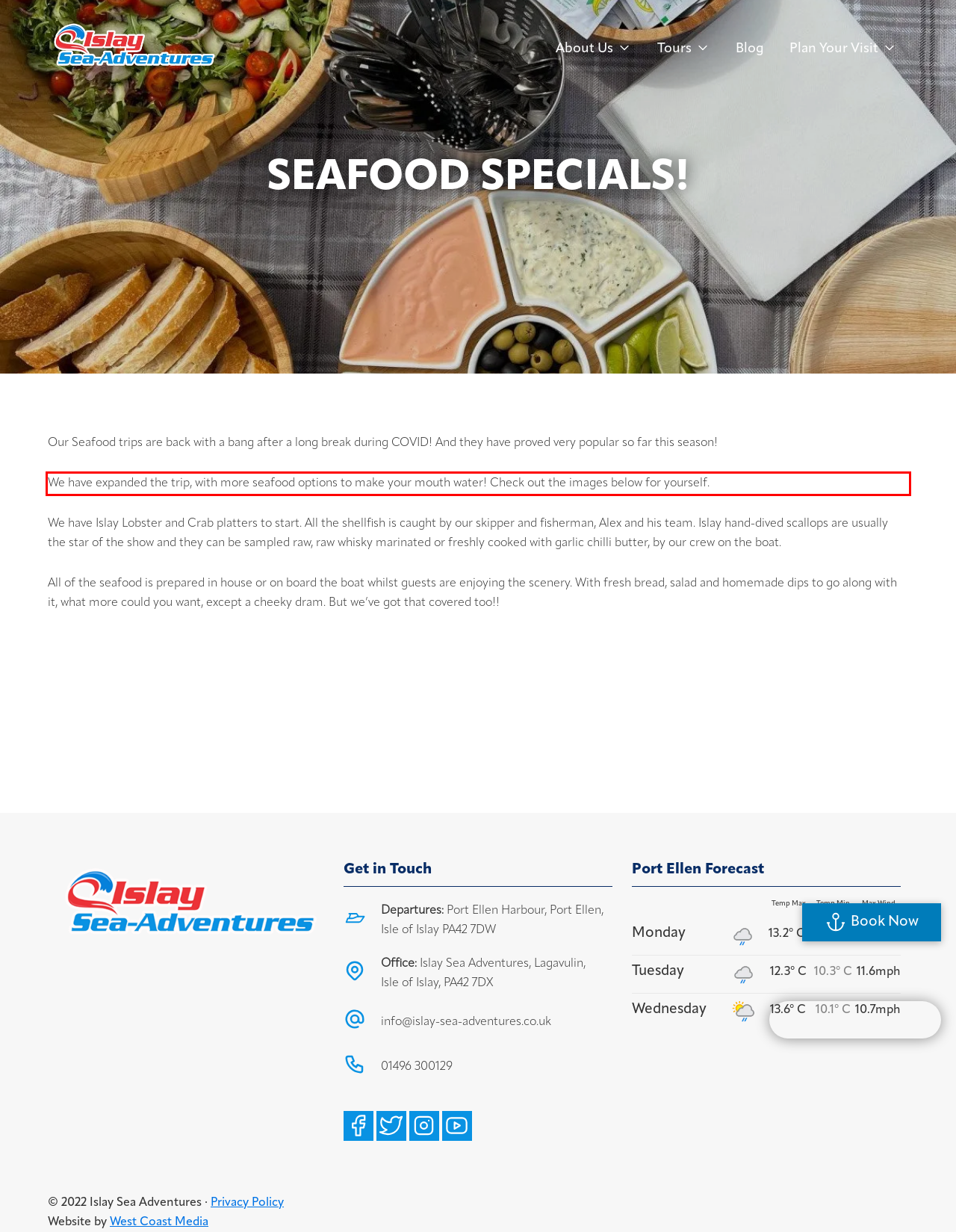Look at the provided screenshot of the webpage and perform OCR on the text within the red bounding box.

We have expanded the trip, with more seafood options to make your mouth water! Check out the images below for yourself.